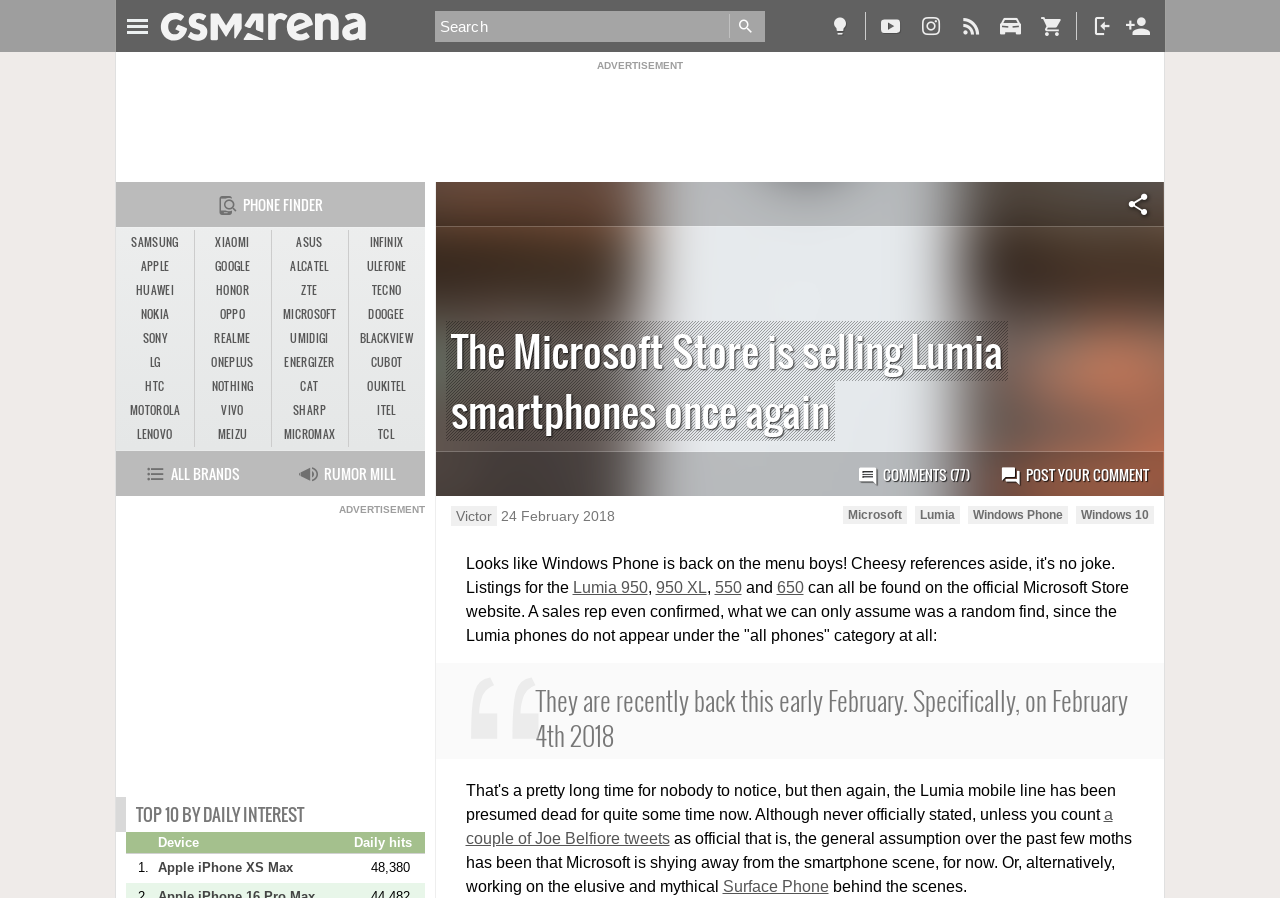Give a one-word or one-phrase response to the question: 
How many comments are there on this article?

77